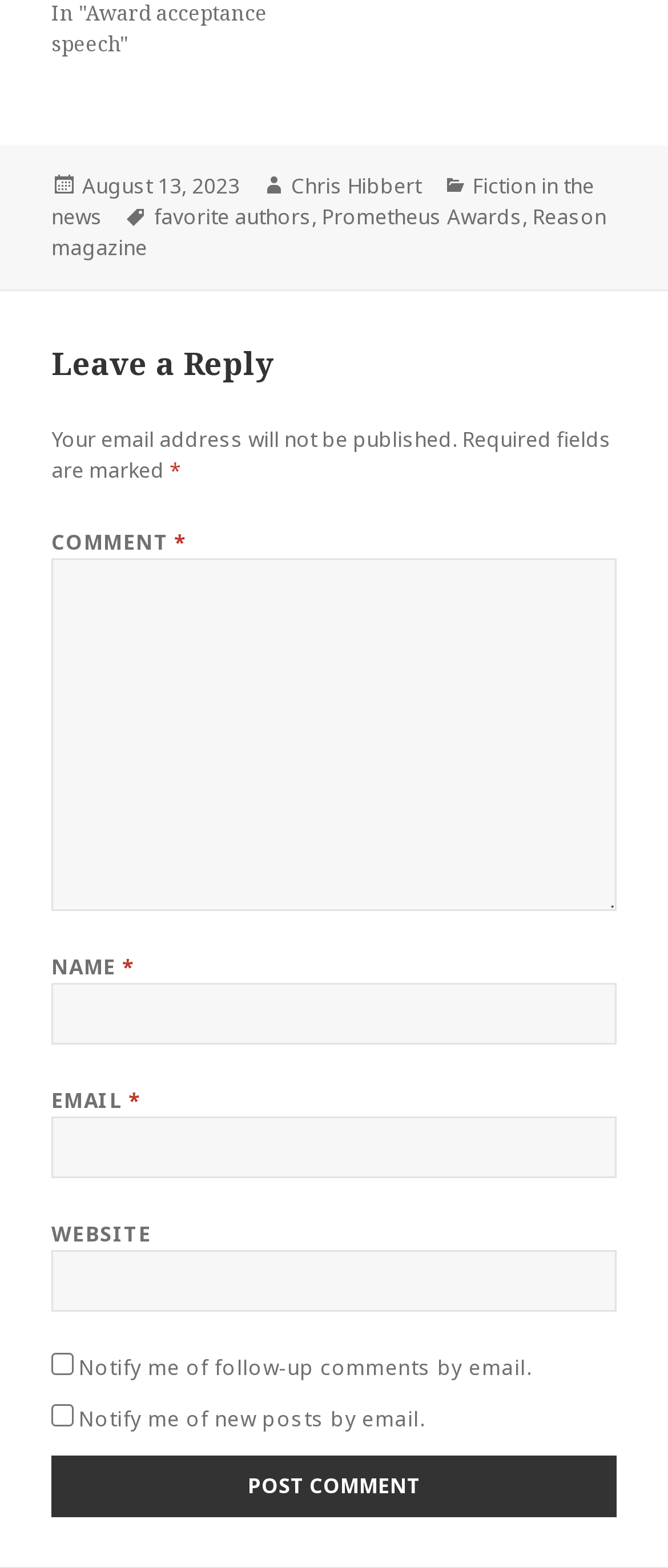What is the date of the post?
Using the image, respond with a single word or phrase.

August 13, 2023